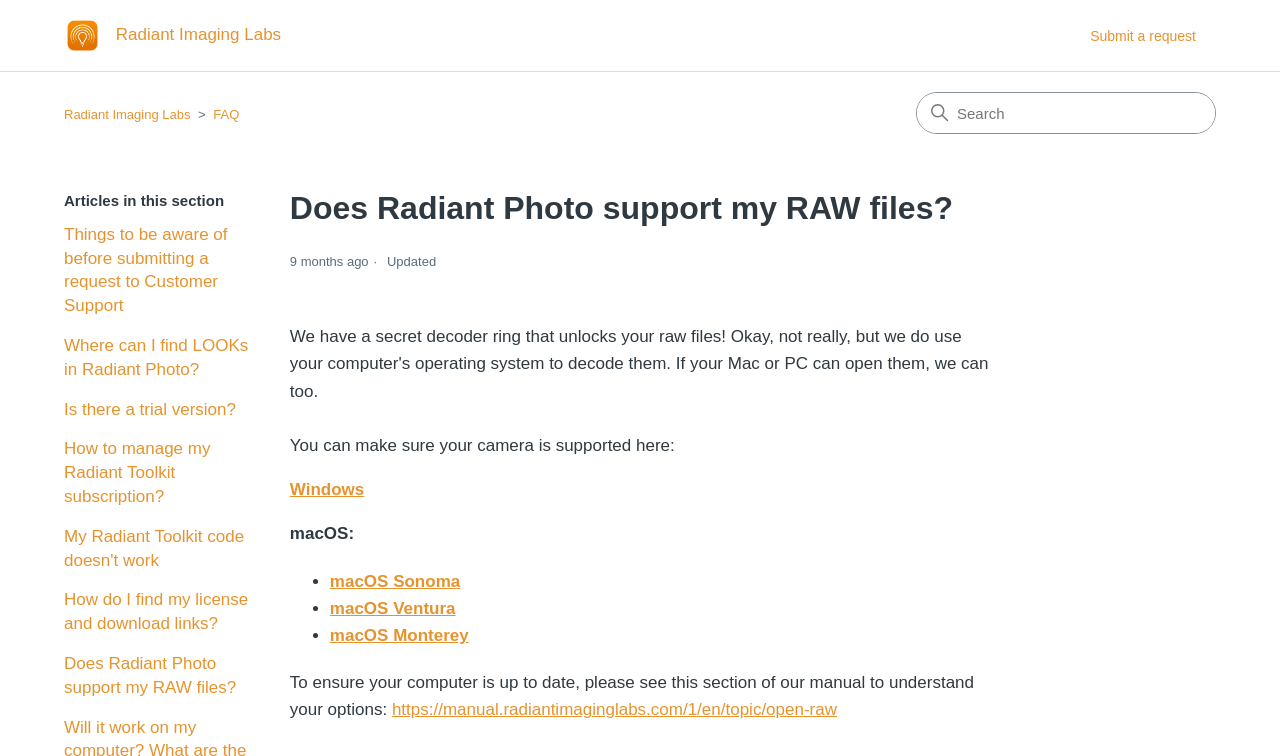Please specify the coordinates of the bounding box for the element that should be clicked to carry out this instruction: "Search for something". The coordinates must be four float numbers between 0 and 1, formatted as [left, top, right, bottom].

[0.716, 0.122, 0.95, 0.177]